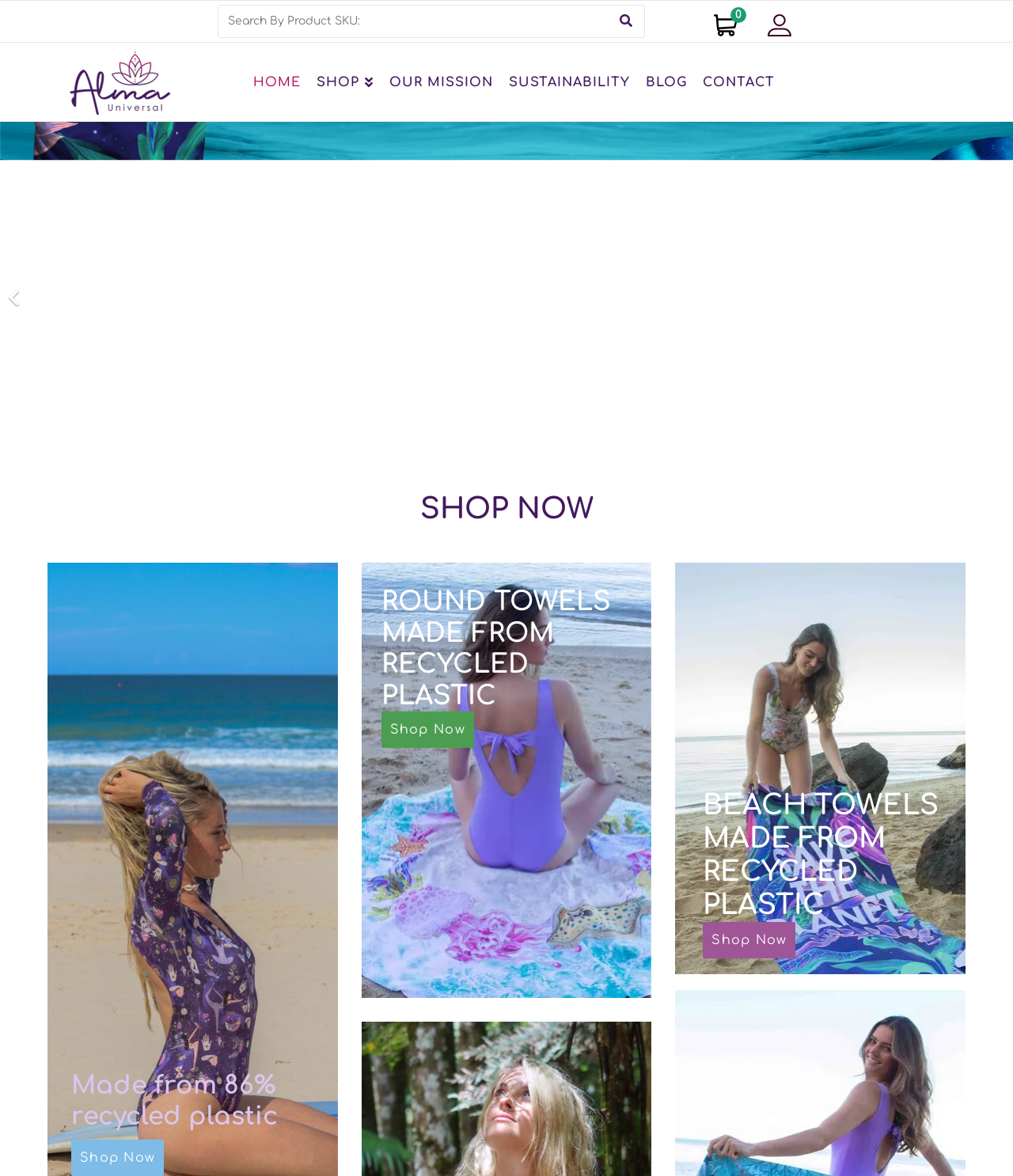Is there a search function?
Answer the question with a single word or phrase by looking at the picture.

Yes